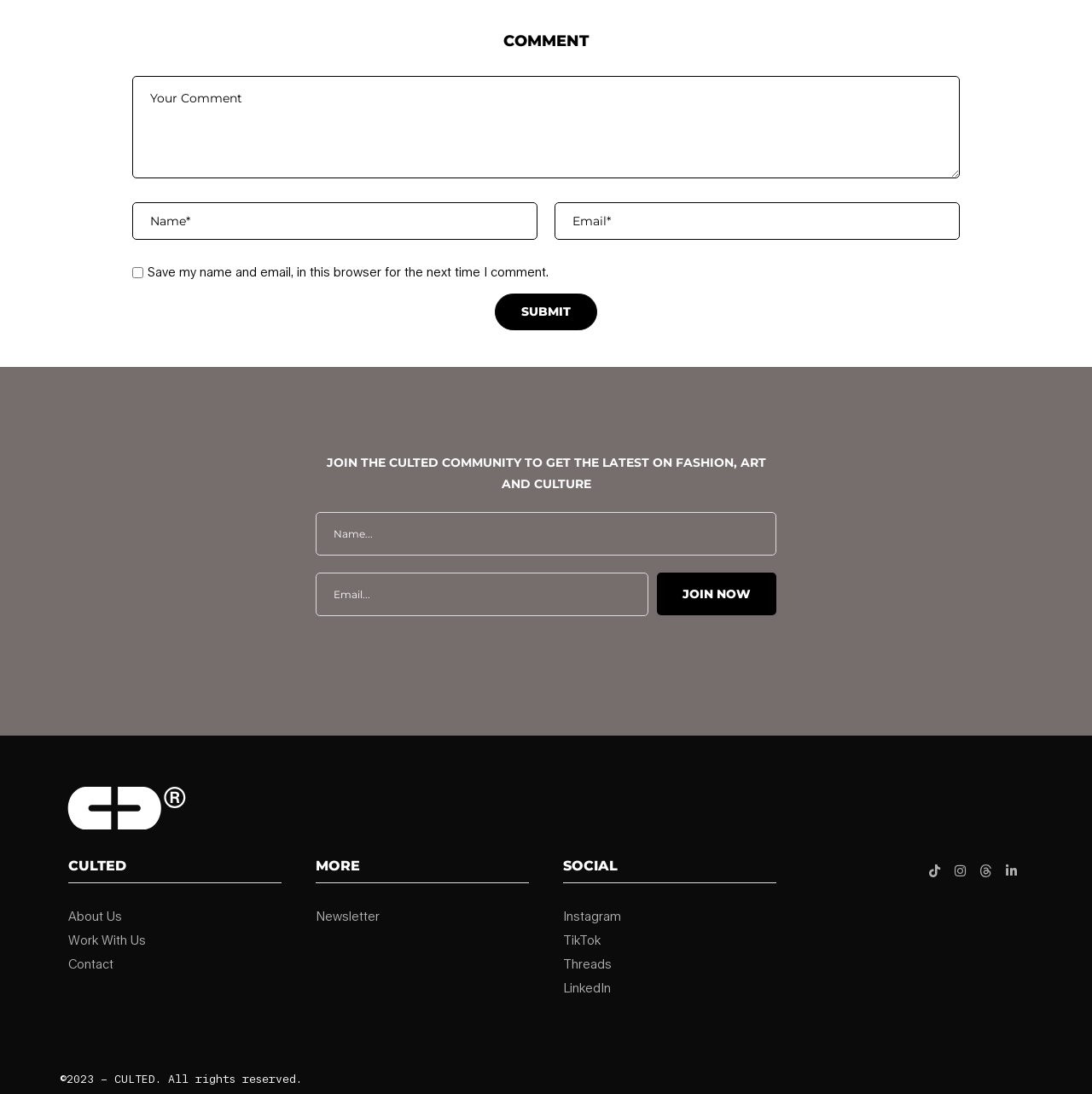From the webpage screenshot, identify the region described by name="EMAIL" placeholder="Email...". Provide the bounding box coordinates as (top-left x, top-left y, bottom-right x, bottom-right y), with each value being a floating point number between 0 and 1.

[0.289, 0.524, 0.594, 0.563]